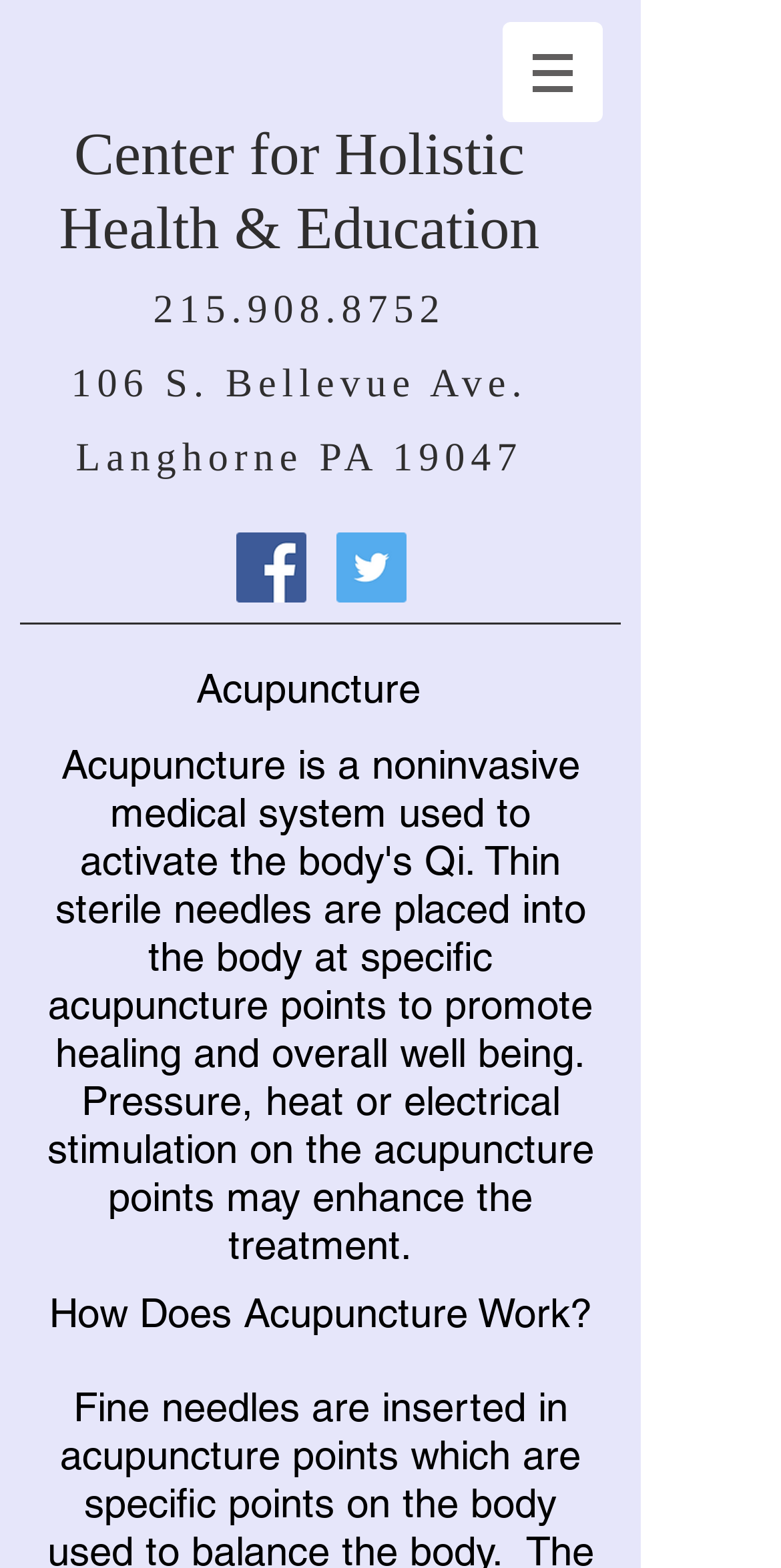Answer the question below with a single word or a brief phrase: 
What is the street address of the Center for Holistic Health & Education?

106 S. Bellevue Ave.